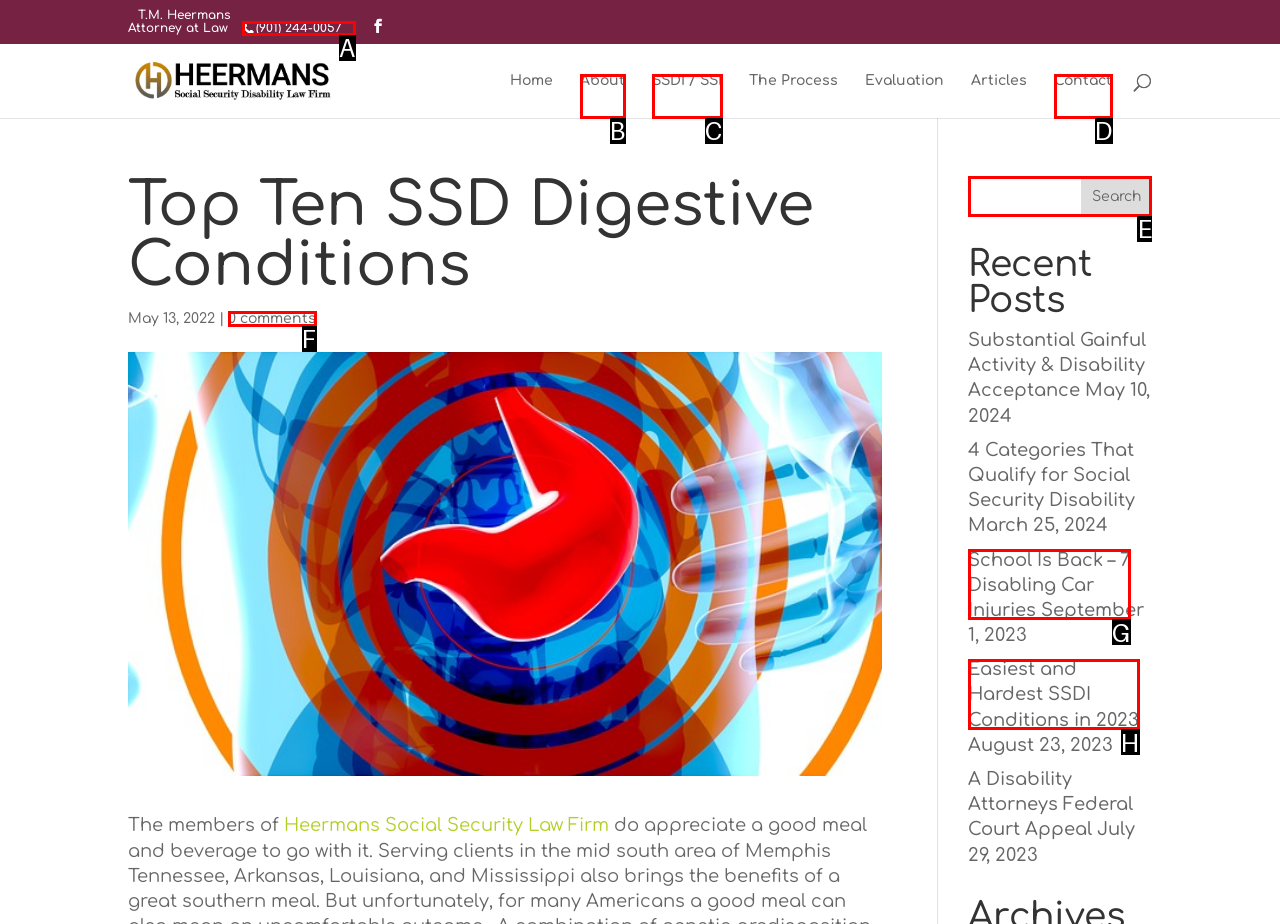Based on the description: name="s"
Select the letter of the corresponding UI element from the choices provided.

E